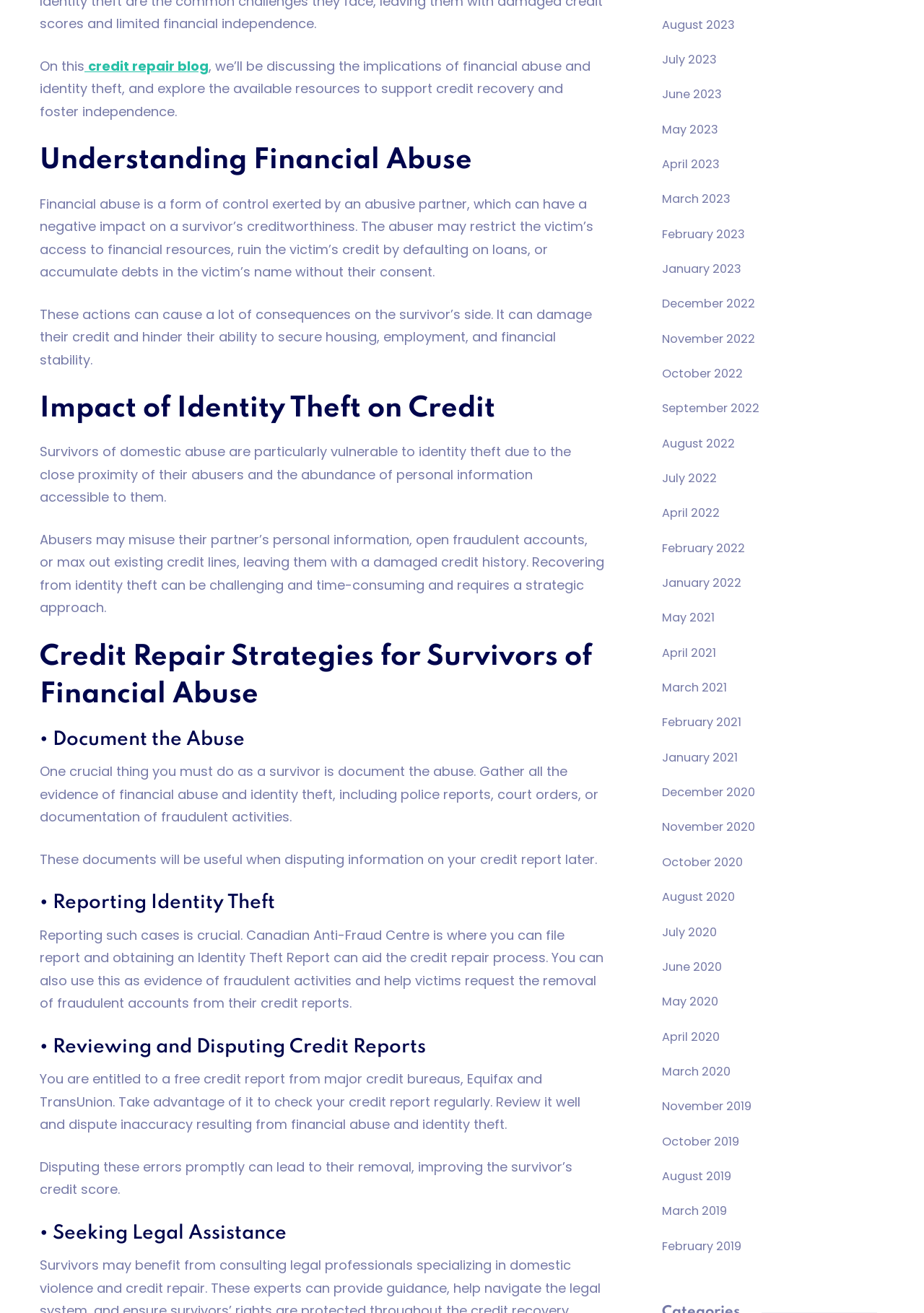Determine the bounding box coordinates of the area to click in order to meet this instruction: "read the credit repair blog".

[0.091, 0.043, 0.226, 0.057]